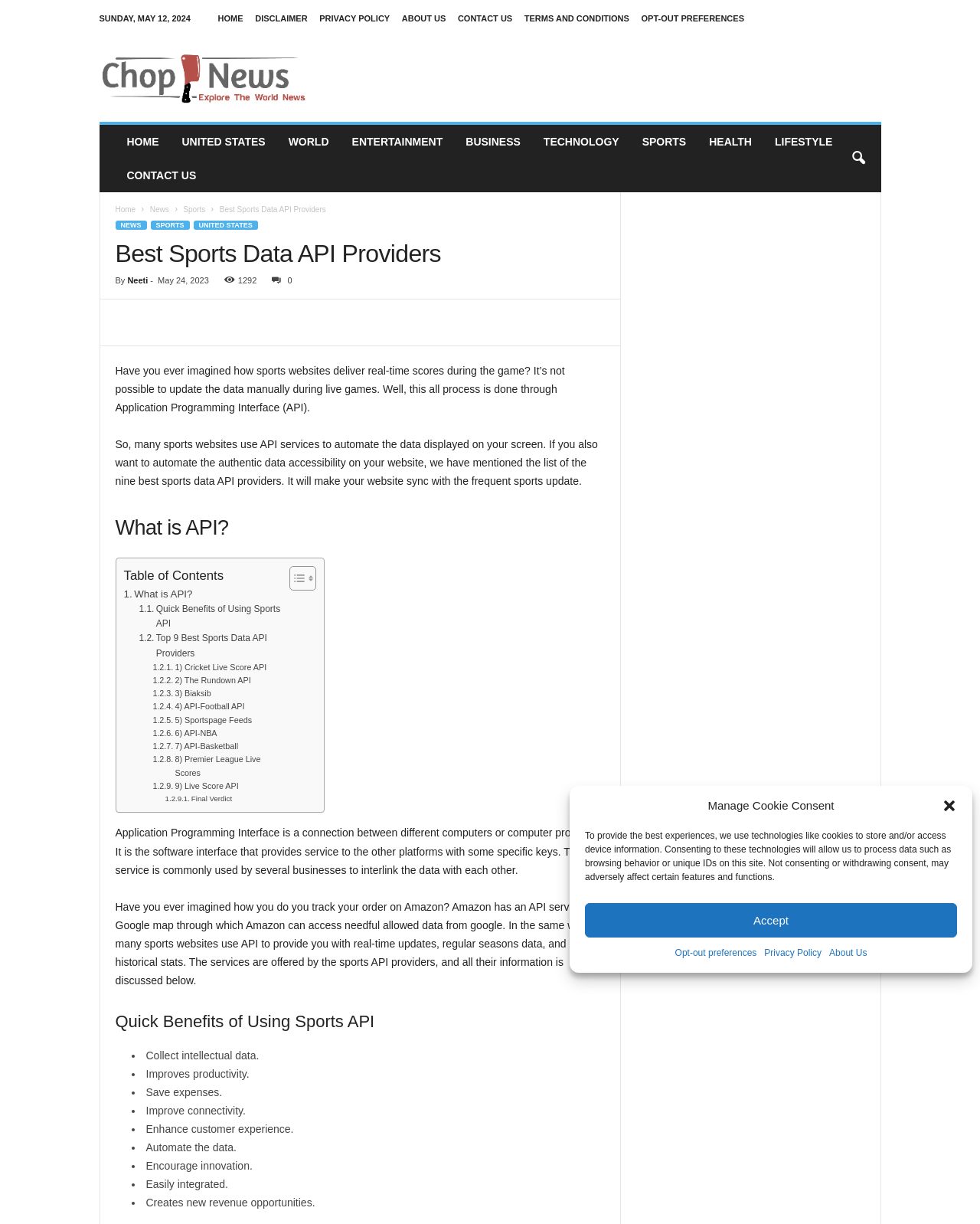Answer the question below with a single word or a brief phrase: 
What is the purpose of sports API?

Provide real-time updates